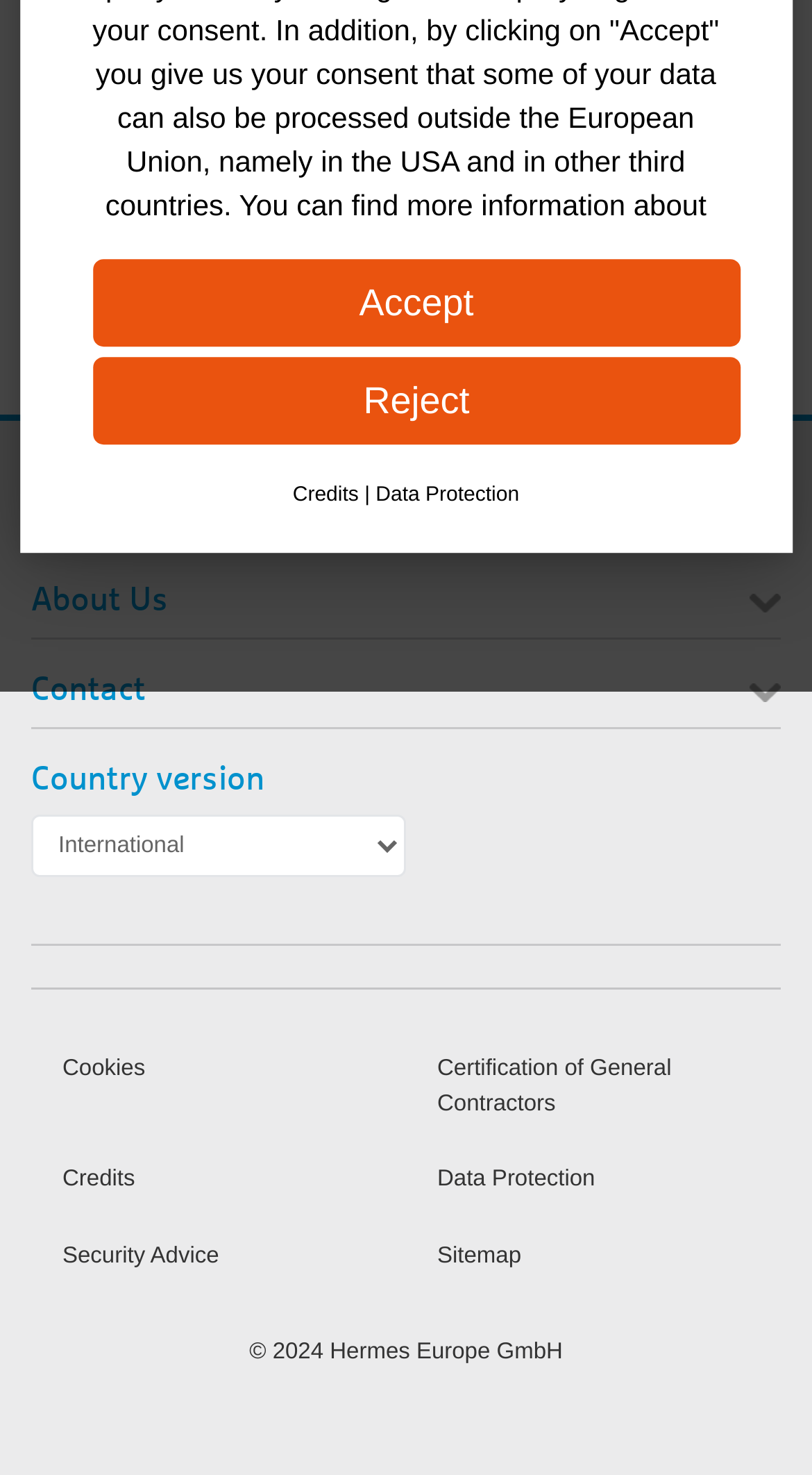Given the description of a UI element: "Credits", identify the bounding box coordinates of the matching element in the webpage screenshot.

[0.36, 0.326, 0.442, 0.347]